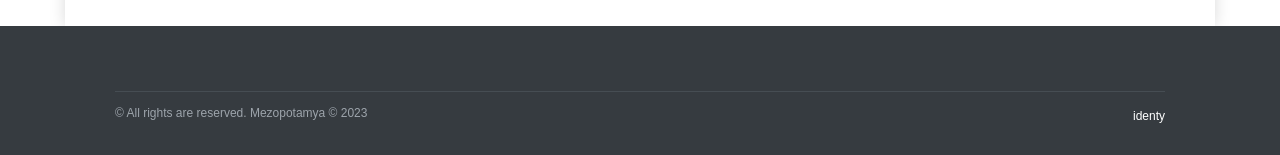How many news articles are displayed?
Please describe in detail the information shown in the image to answer the question.

I counted the number of rows in the grid, each containing a news article, and found three rows with article titles and links.